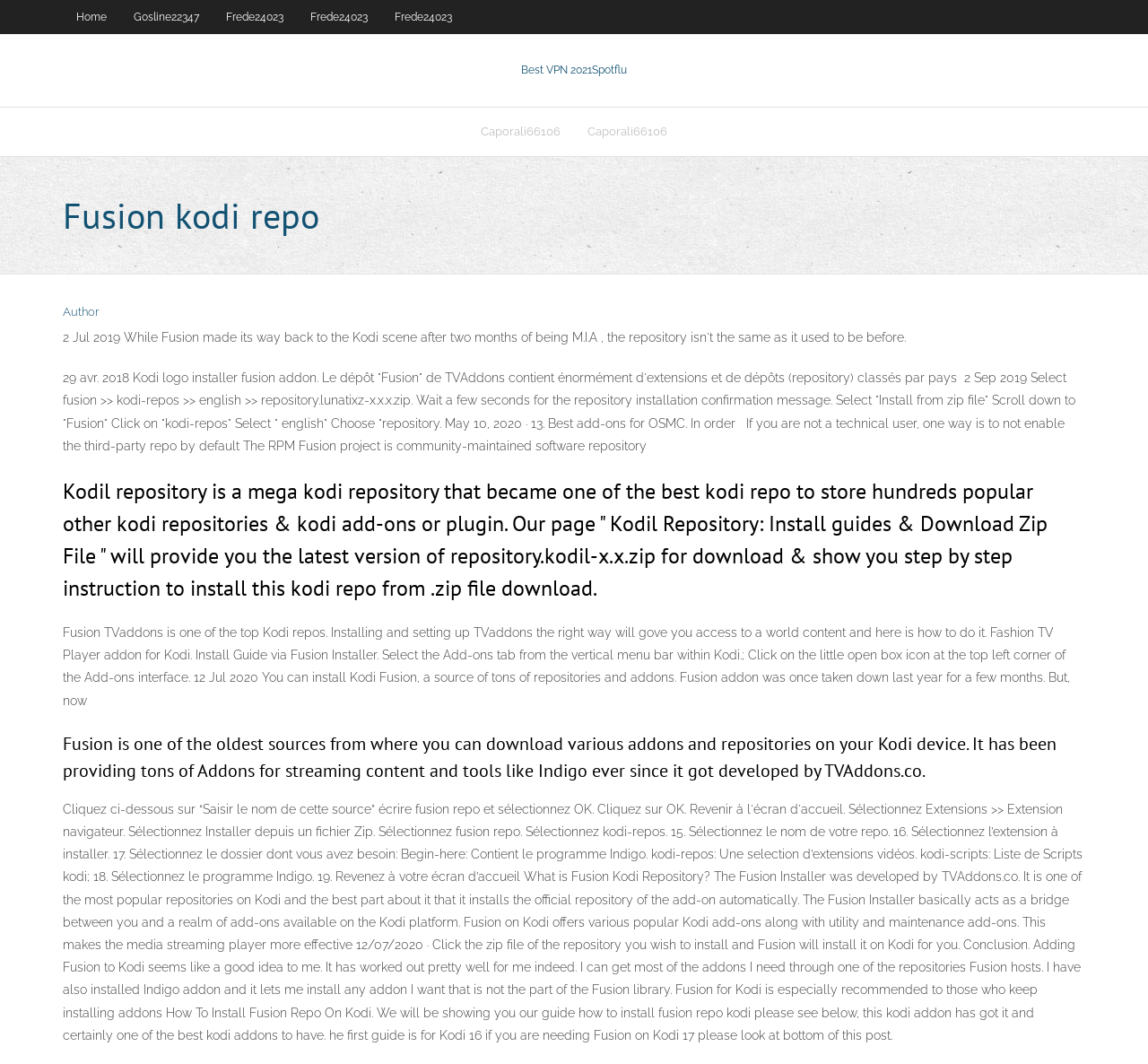Locate the bounding box coordinates of the UI element described by: "Gosline22347". Provide the coordinates as four float numbers between 0 and 1, formatted as [left, top, right, bottom].

[0.105, 0.0, 0.185, 0.032]